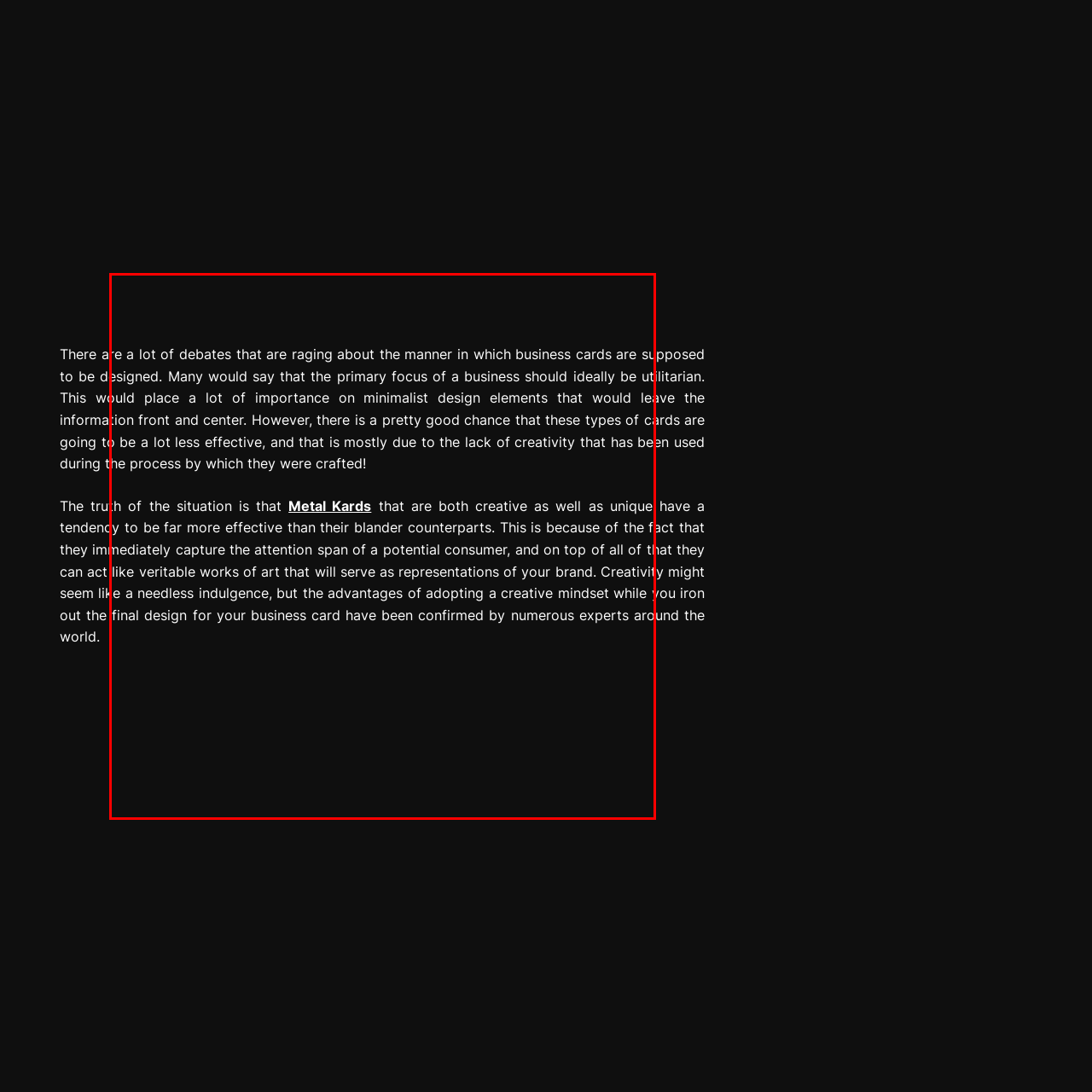Generate a detailed caption for the image contained in the red outlined area.

The image showcases a visually striking business card, emphasizing the concept of "Metal Kards." These cards are highlighted for their creativity and uniqueness, positioning them as more effective alternatives to standard, minimalist designs. The accompanying text suggests that such attention-grabbing cards not only capture consumer interest but also serve as representations of a brand's identity. This points to a broader narrative on the importance of creativity in design, advocating for bold colors and distinctive features that can help a business stand out in a competitive market.